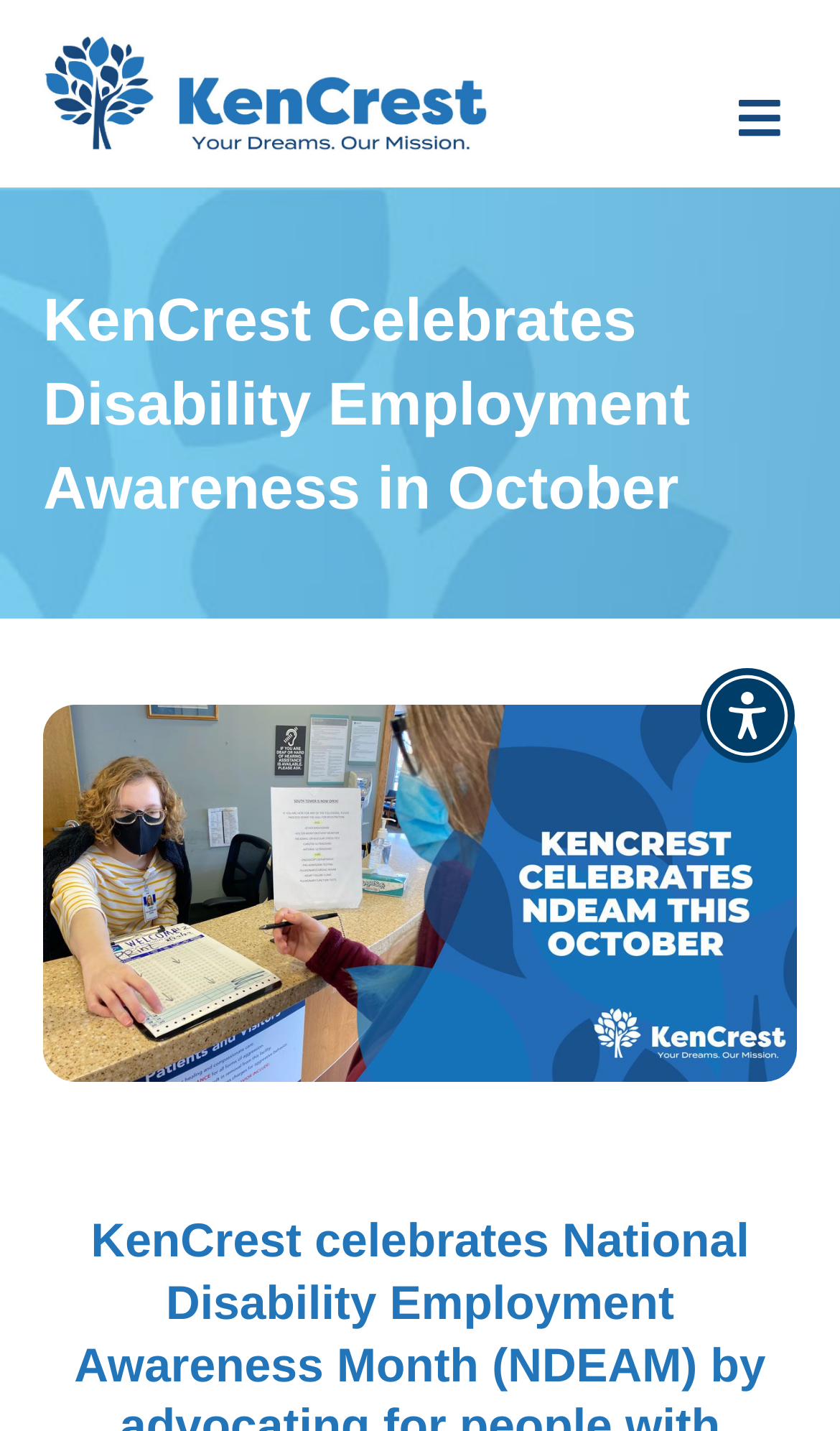Answer the question below using just one word or a short phrase: 
Is there a blog post header image on the webpage?

Yes